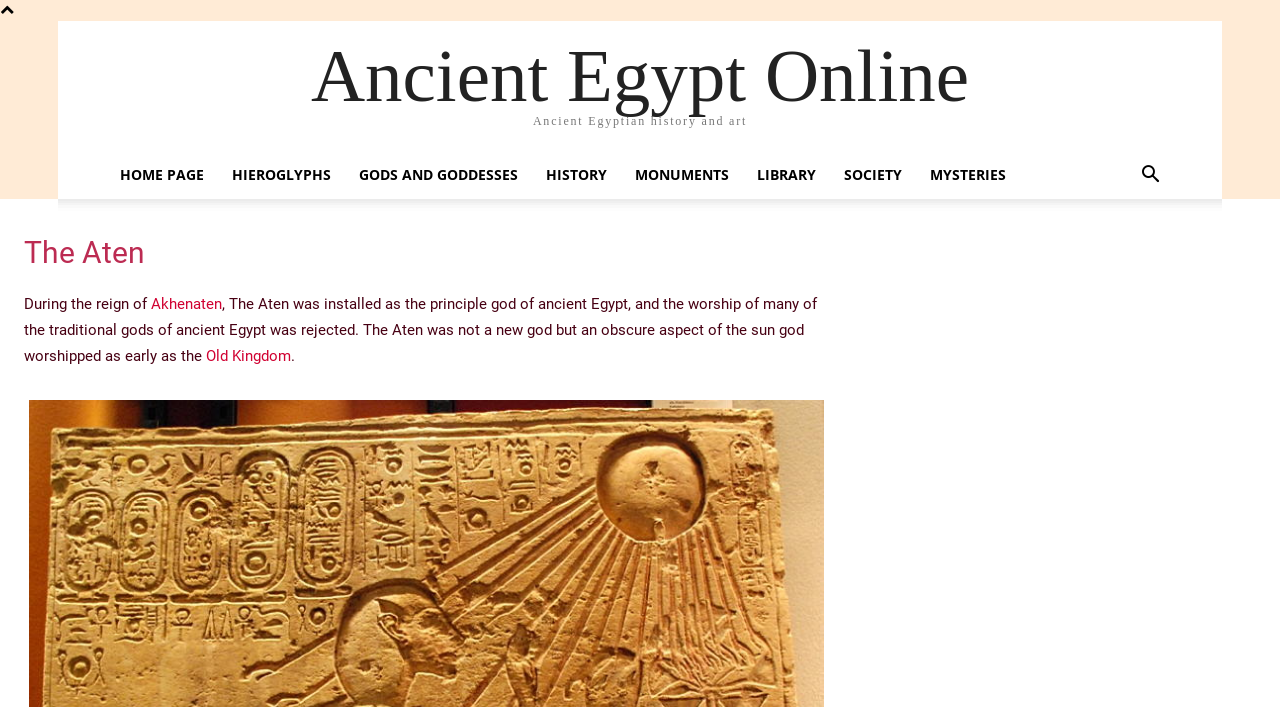Find the bounding box coordinates of the element to click in order to complete this instruction: "view the 'DSC_2123' image". The bounding box coordinates must be four float numbers between 0 and 1, denoted as [left, top, right, bottom].

None